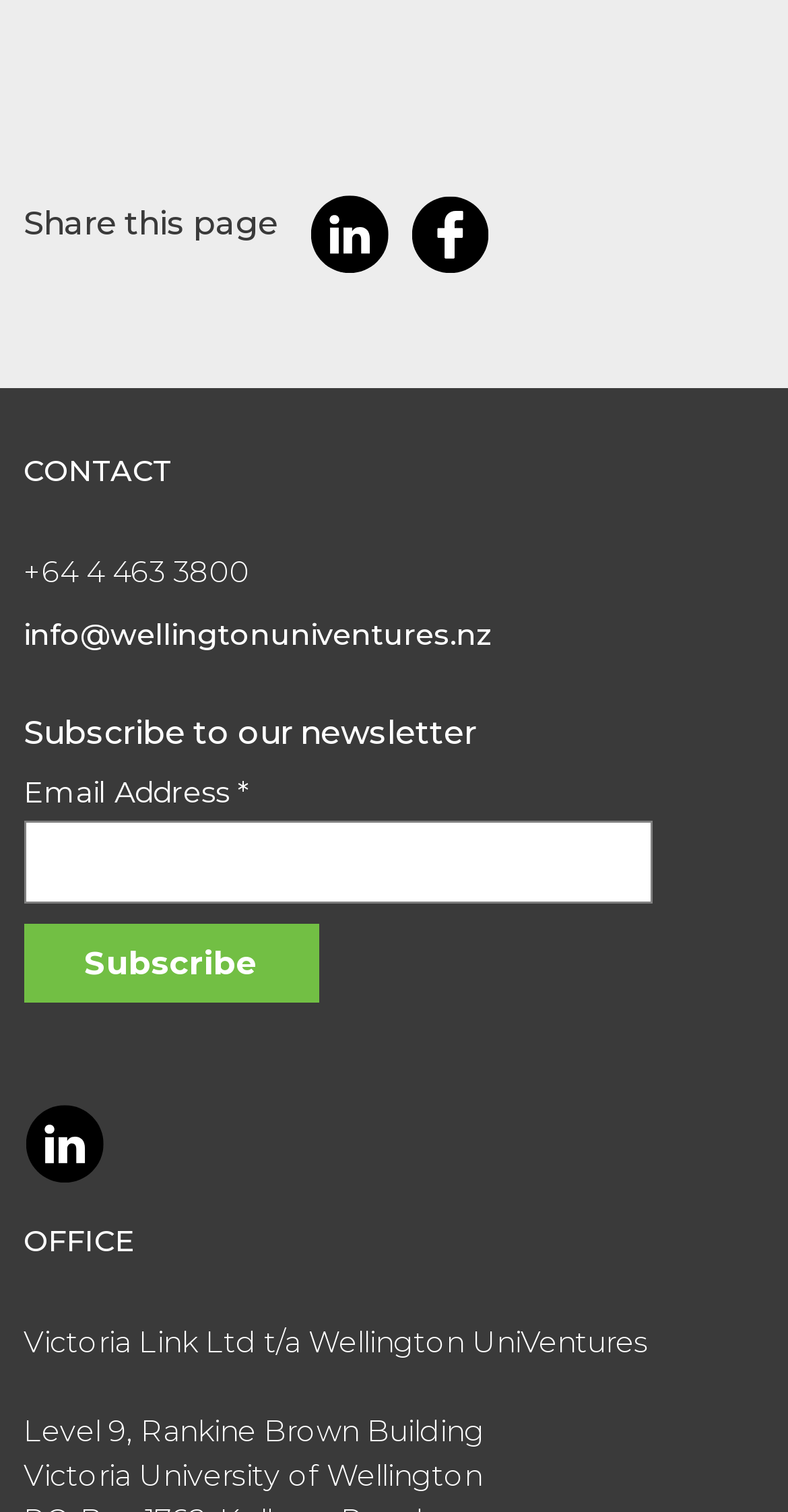Please specify the bounding box coordinates in the format (top-left x, top-left y, bottom-right x, bottom-right y), with all values as floating point numbers between 0 and 1. Identify the bounding box of the UI element described by: Chimney Contractor Near Albertson

None